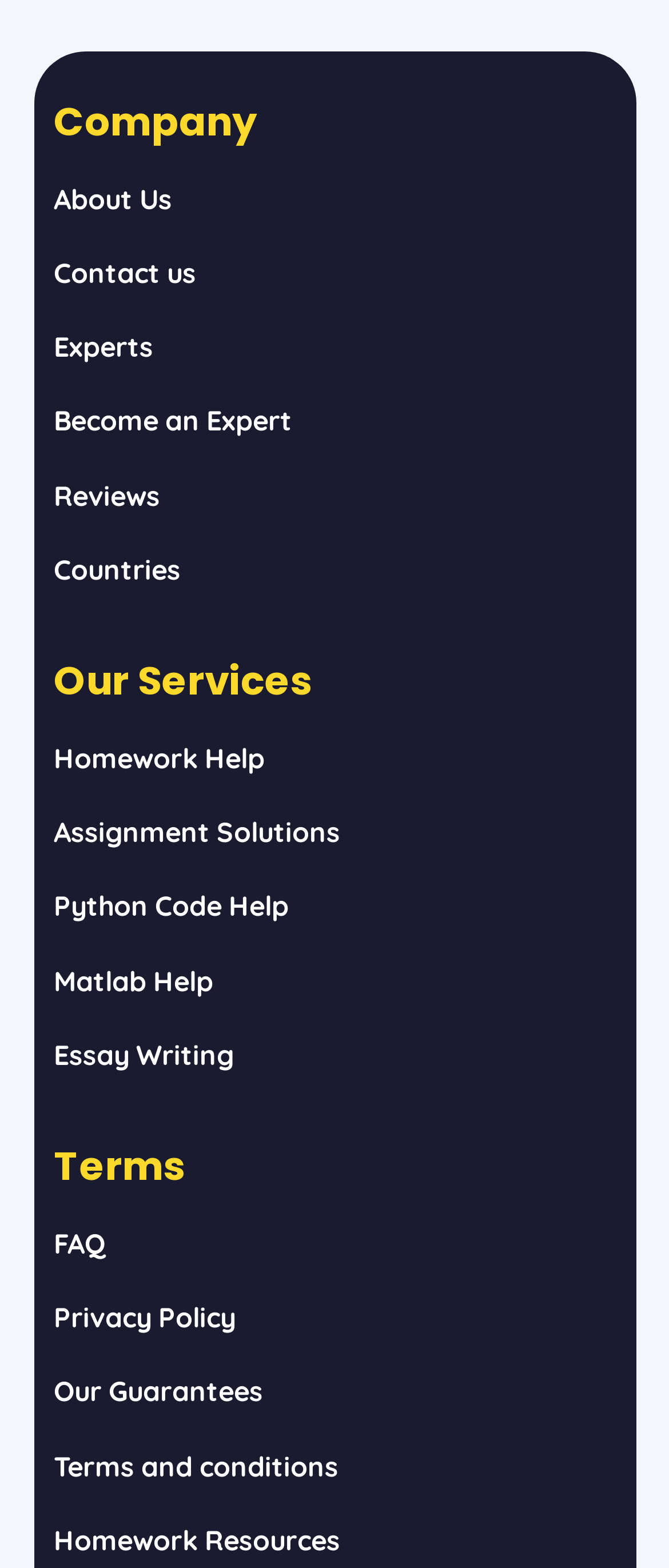Determine the bounding box coordinates of the clickable region to carry out the instruction: "Click on About Us".

[0.08, 0.116, 0.257, 0.138]